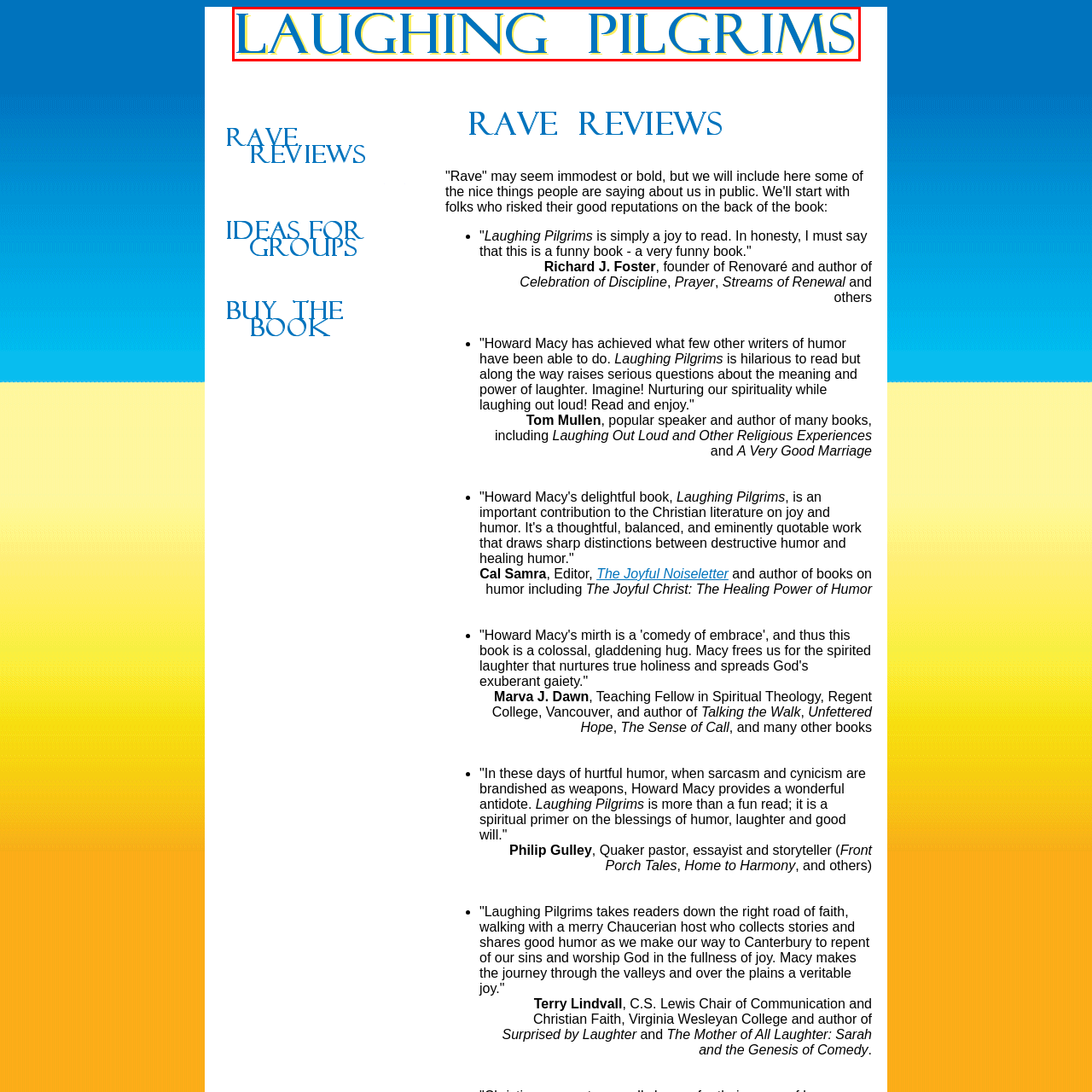Describe in detail what you see in the image highlighted by the red border.

The image displays the title "LAUGHING PILGRIMS," presented in bold and vibrant typography. The letters are prominently colored, featuring a blend of blue and yellow hues that add a lively and engaging quality to the text. This title likely reflects the theme of joy and humor prevalent in the associated work, capturing the essence of the book as it invites readers to experience a joyful journey filled with laughter and thoughtful reflections. The visual emphasis on the title suggests its importance in conveying a sense of adventure and spirituality, resonating with themes of faith and merriment.